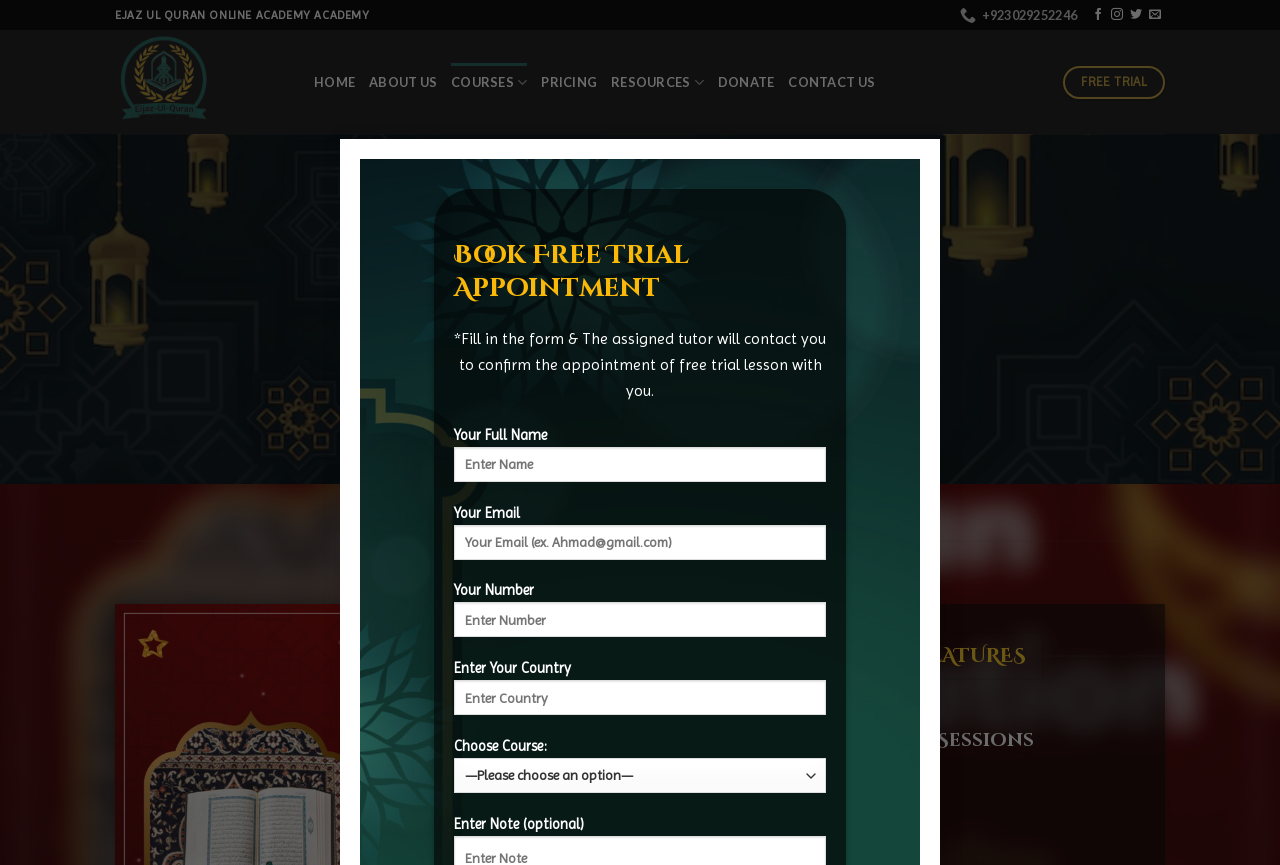Find and provide the bounding box coordinates for the UI element described with: "name="your-email" placeholder="Your Email (ex. Ahmad@gmail.com)"".

[0.354, 0.607, 0.646, 0.647]